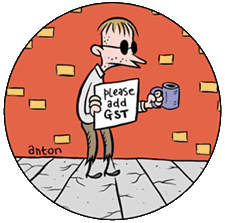What is the man holding in his one hand?
Use the information from the screenshot to give a comprehensive response to the question.

The man in the image is holding a sign that reads 'please add GST' in one hand, which suggests that he is advocating for the inclusion of Goods and Services Tax (GST) in some context.